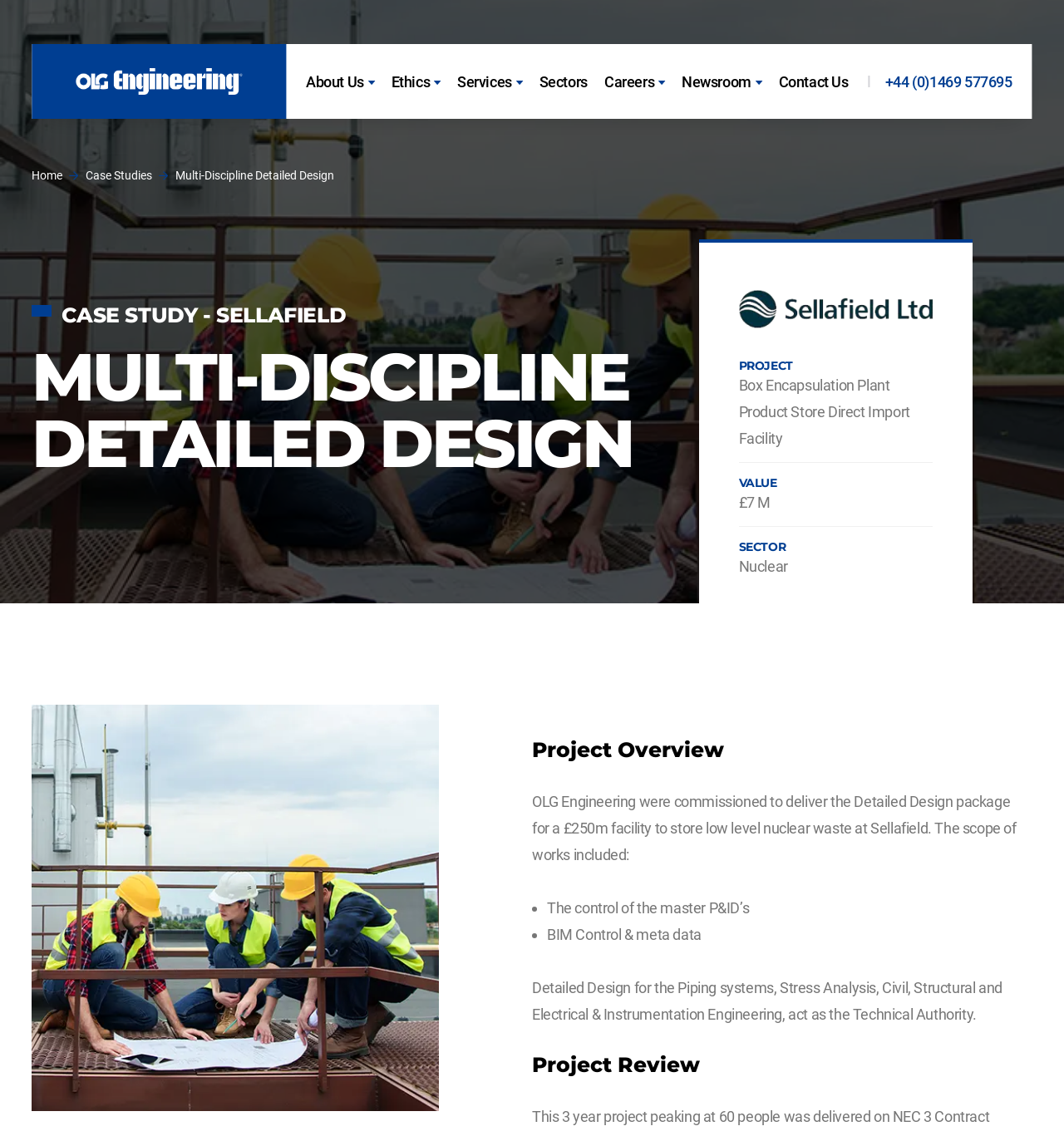Identify and provide the bounding box for the element described by: "+44 (0)1469 577695".

[0.832, 0.062, 0.951, 0.082]